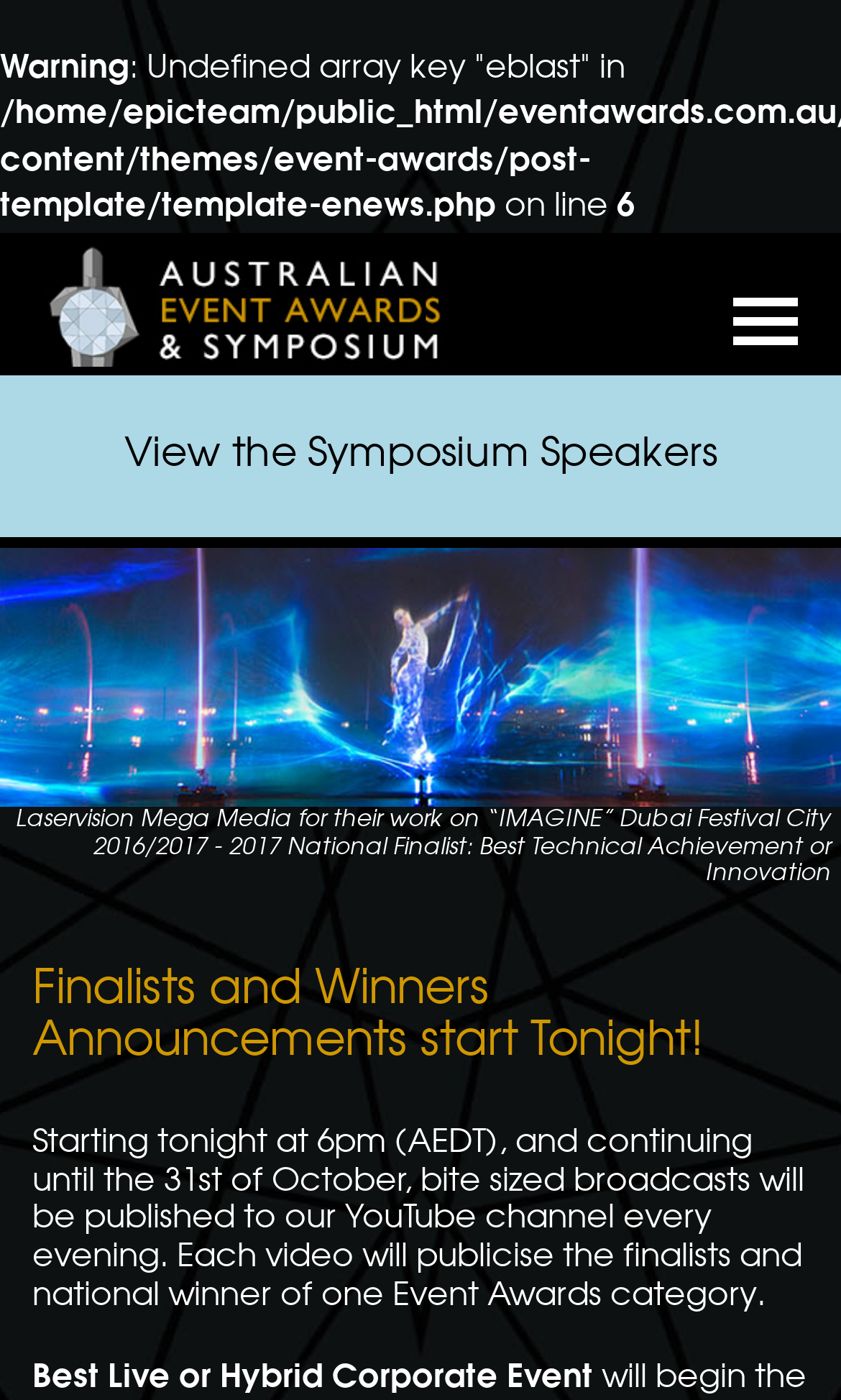Where will the bite-sized broadcasts be published?
Using the image as a reference, answer with just one word or a short phrase.

YouTube channel